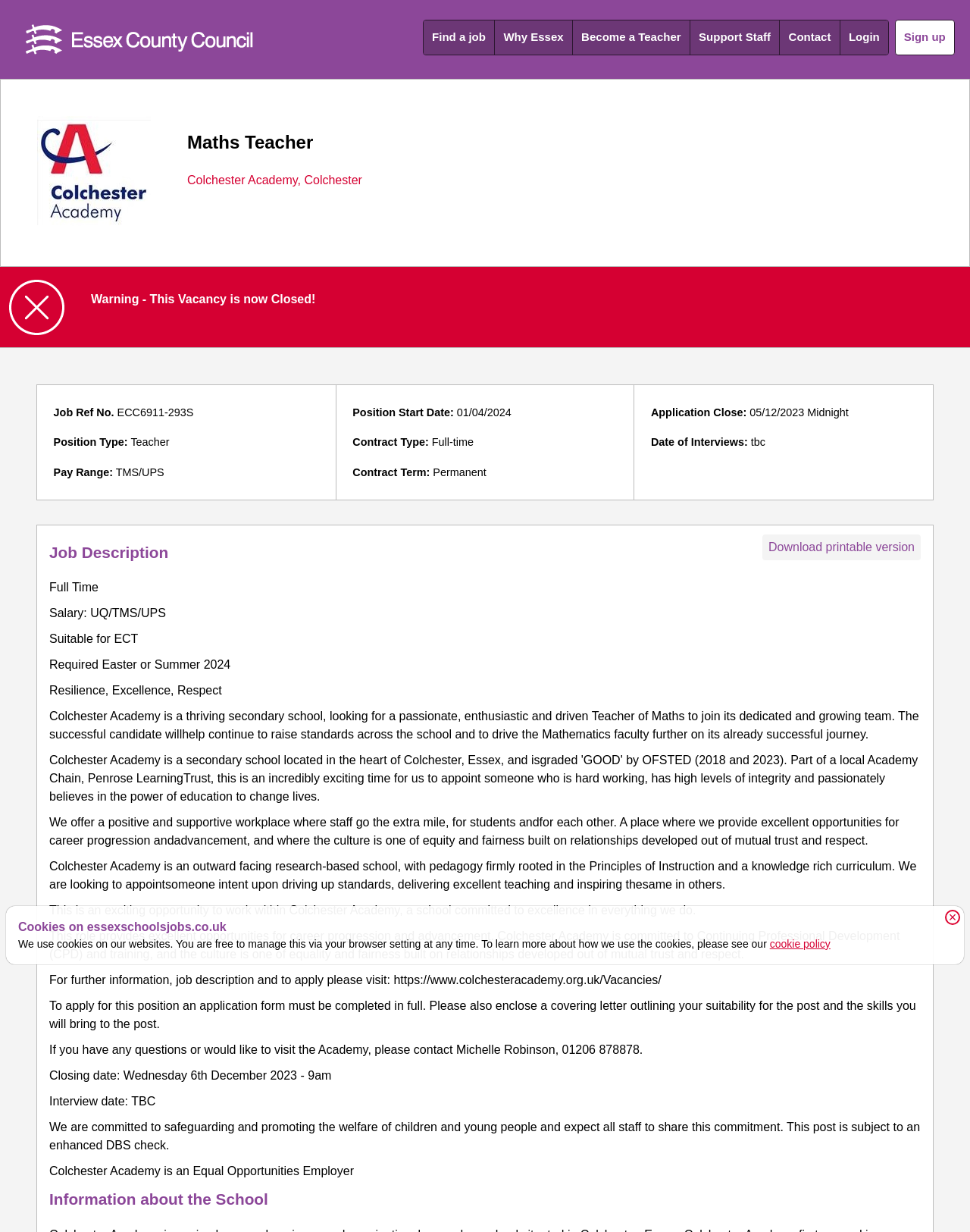What is the type of contract for the job?
Look at the image and answer the question using a single word or phrase.

Full-time